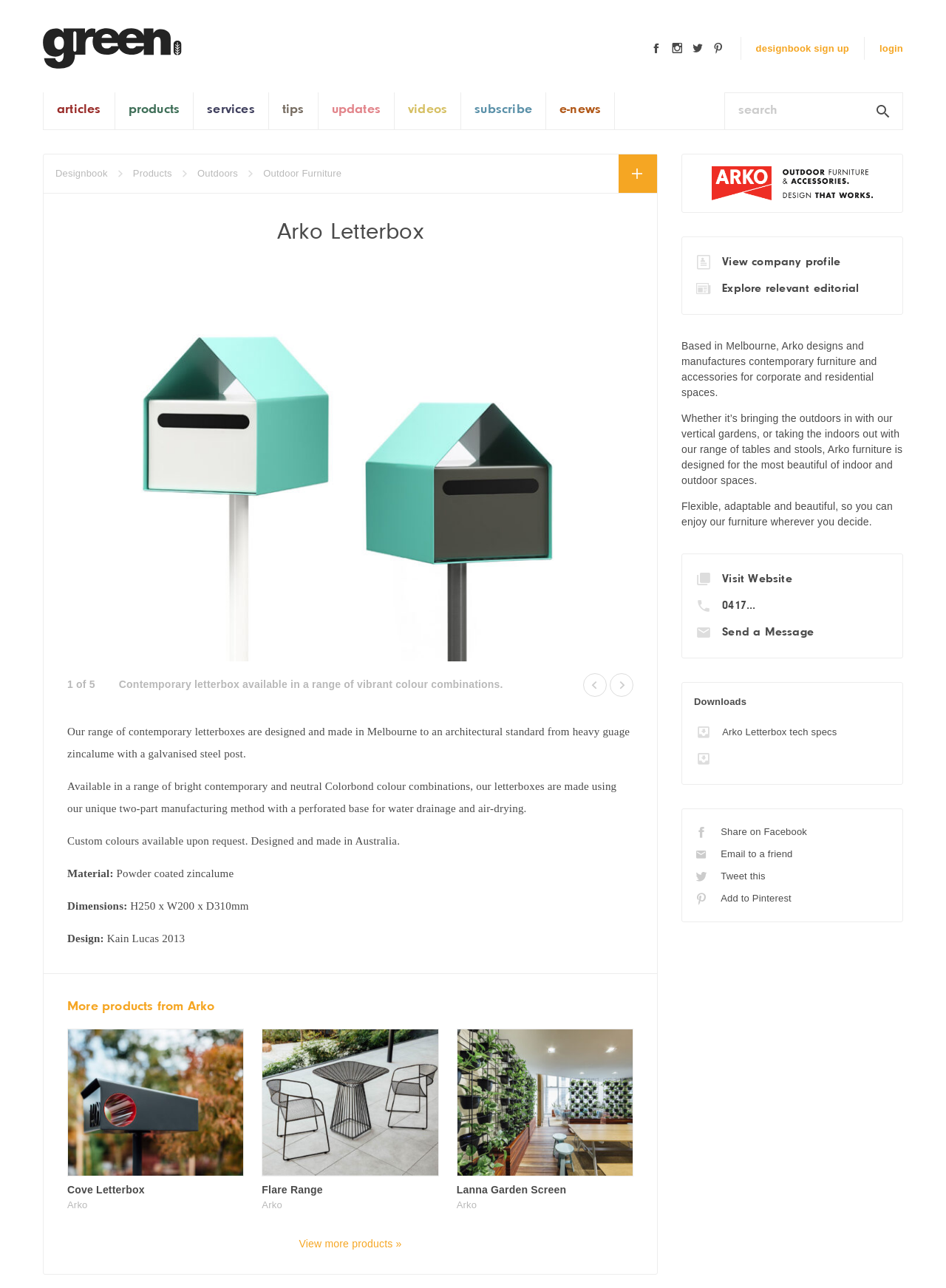Indicate the bounding box coordinates of the clickable region to achieve the following instruction: "view articles."

[0.06, 0.08, 0.107, 0.092]